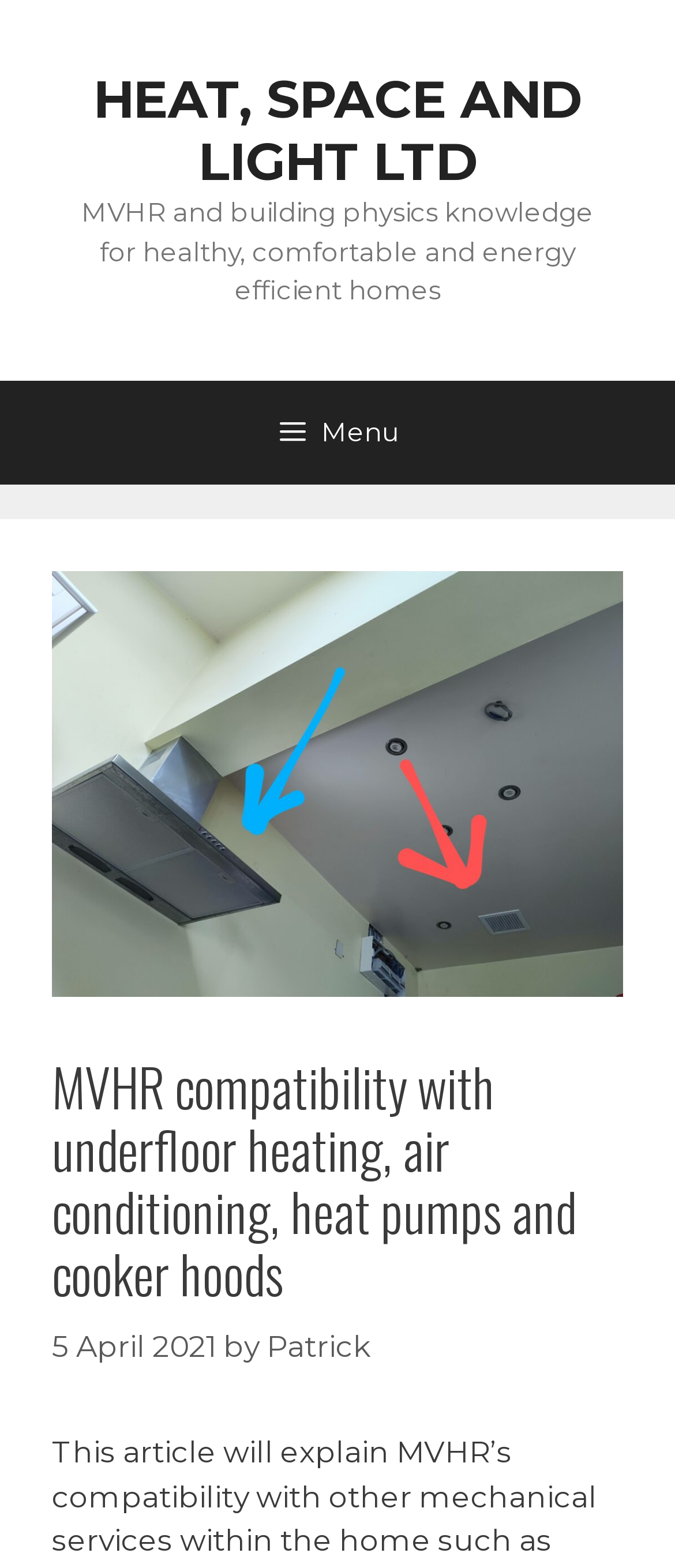Using the provided element description: "HEAT, SPACE AND LIGHT LTD", identify the bounding box coordinates. The coordinates should be four floats between 0 and 1 in the order [left, top, right, bottom].

[0.138, 0.043, 0.862, 0.124]